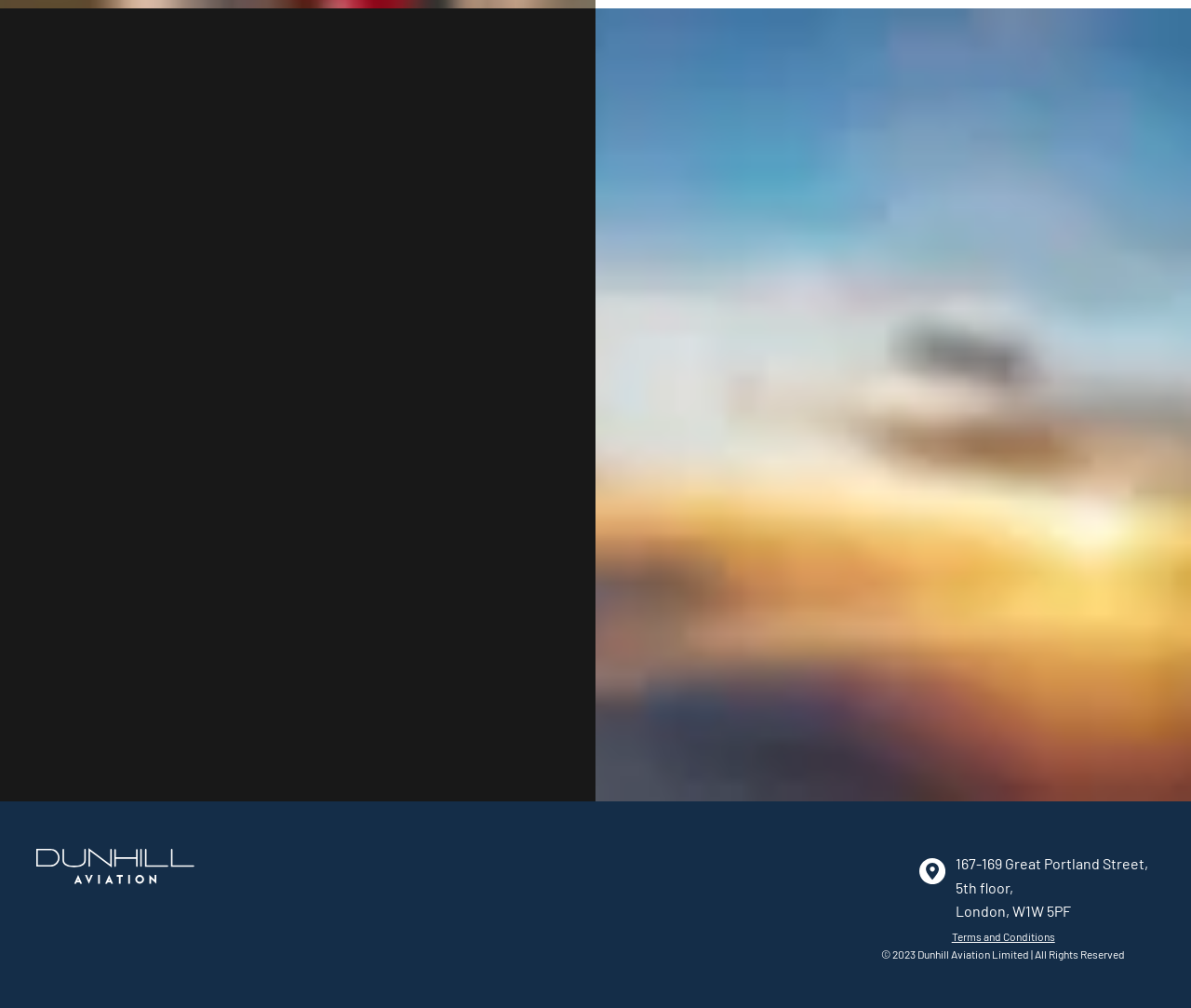What social media platforms does Dunhill Aviation have?
Provide a short answer using one word or a brief phrase based on the image.

Facebook, Instagram, Twitter, Linkedin